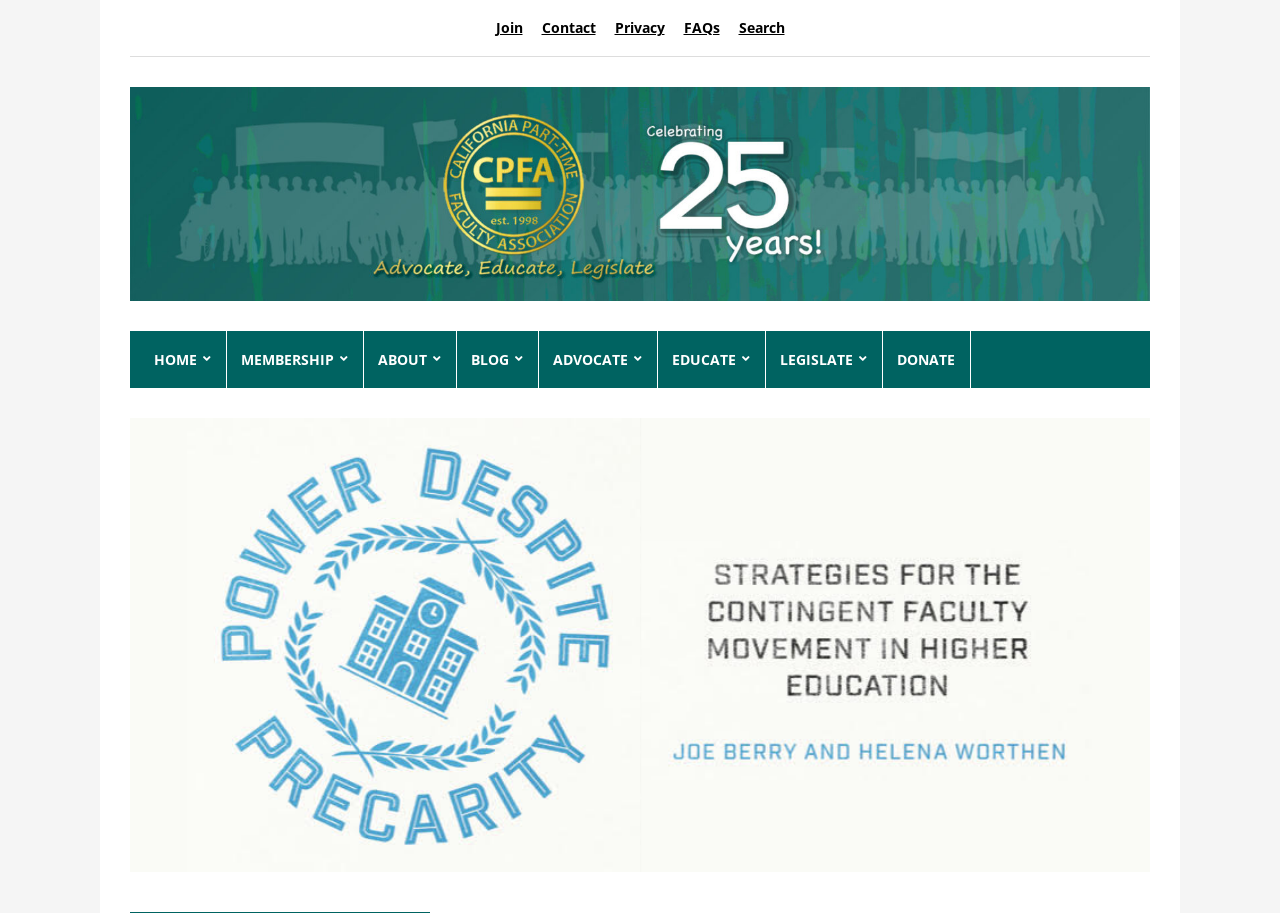Summarize the webpage with a detailed and informative caption.

The webpage is titled "Power Despite Precarity – CPFA Forum and Blog". At the top right corner, there are five links: "Join", "Contact", "Privacy", "FAQs", and "Search", arranged horizontally in that order. 

Below these links, there is a logo for CPFA Forum and Blog, which takes up most of the width of the page. 

Underneath the logo, there is a navigation menu with seven links: "HOME", "MEMBERSHIP", "ABOUT", "BLOG", "ADVOCATE", "EDUCATE", and "LEGISLATE", each accompanied by an icon. These links are arranged horizontally in that order, taking up most of the width of the page. 

To the right of the navigation menu, there is a "DONATE" link.